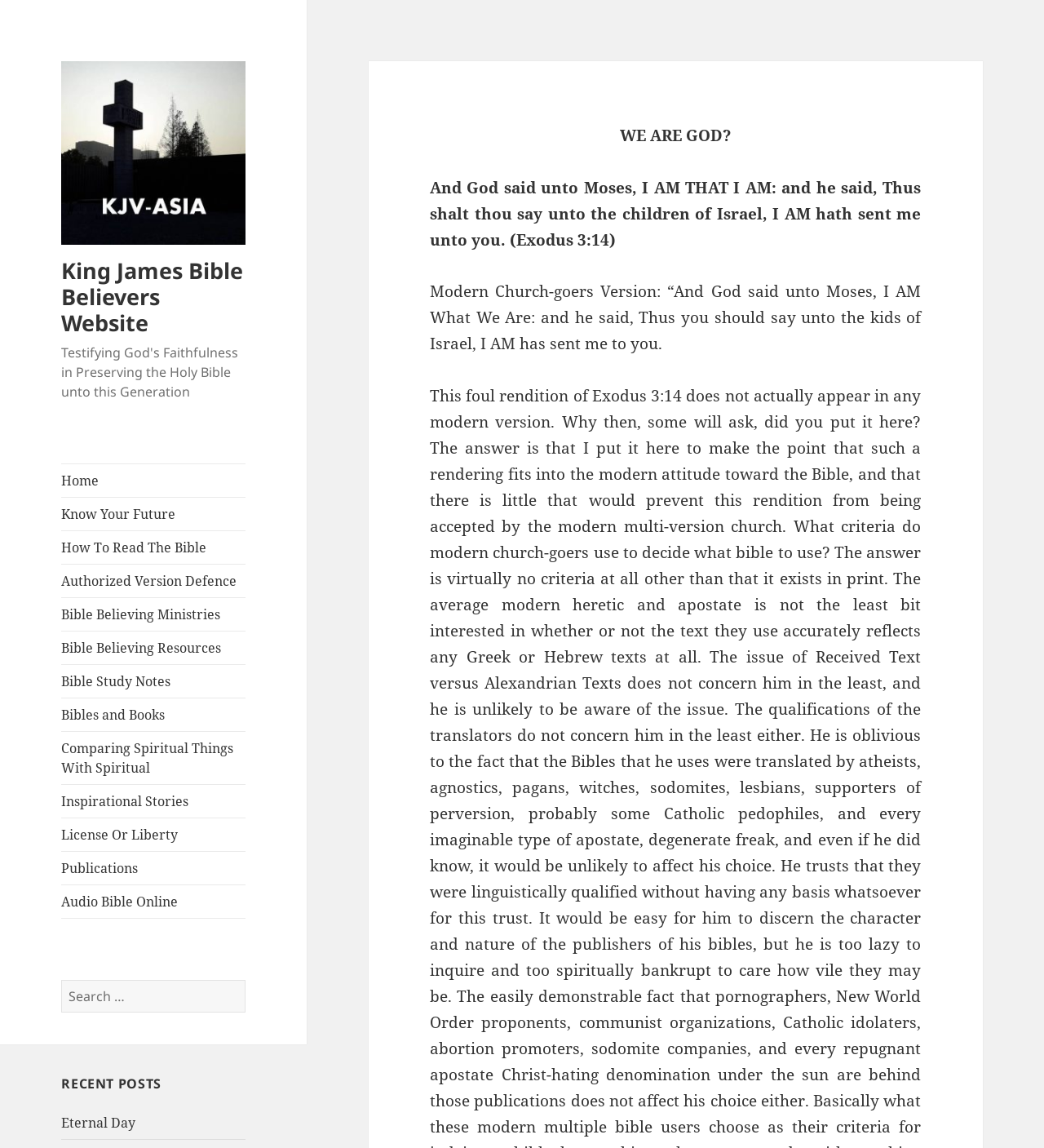Locate the bounding box coordinates of the item that should be clicked to fulfill the instruction: "Search for something".

[0.059, 0.853, 0.235, 0.882]